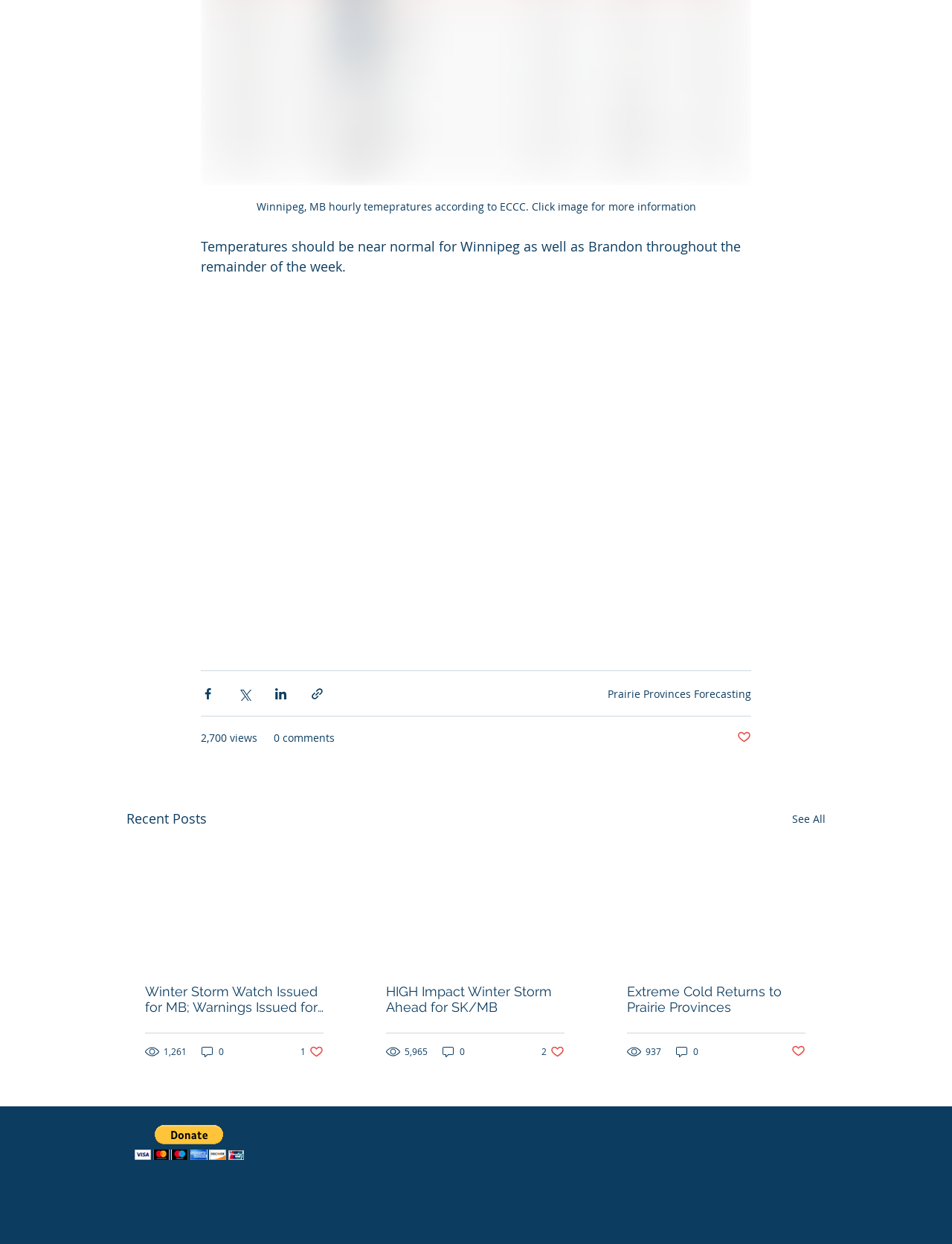Extract the bounding box coordinates for the UI element described as: "alt="PayPal Button" aria-label="Donate via PayPal"".

[0.141, 0.904, 0.256, 0.932]